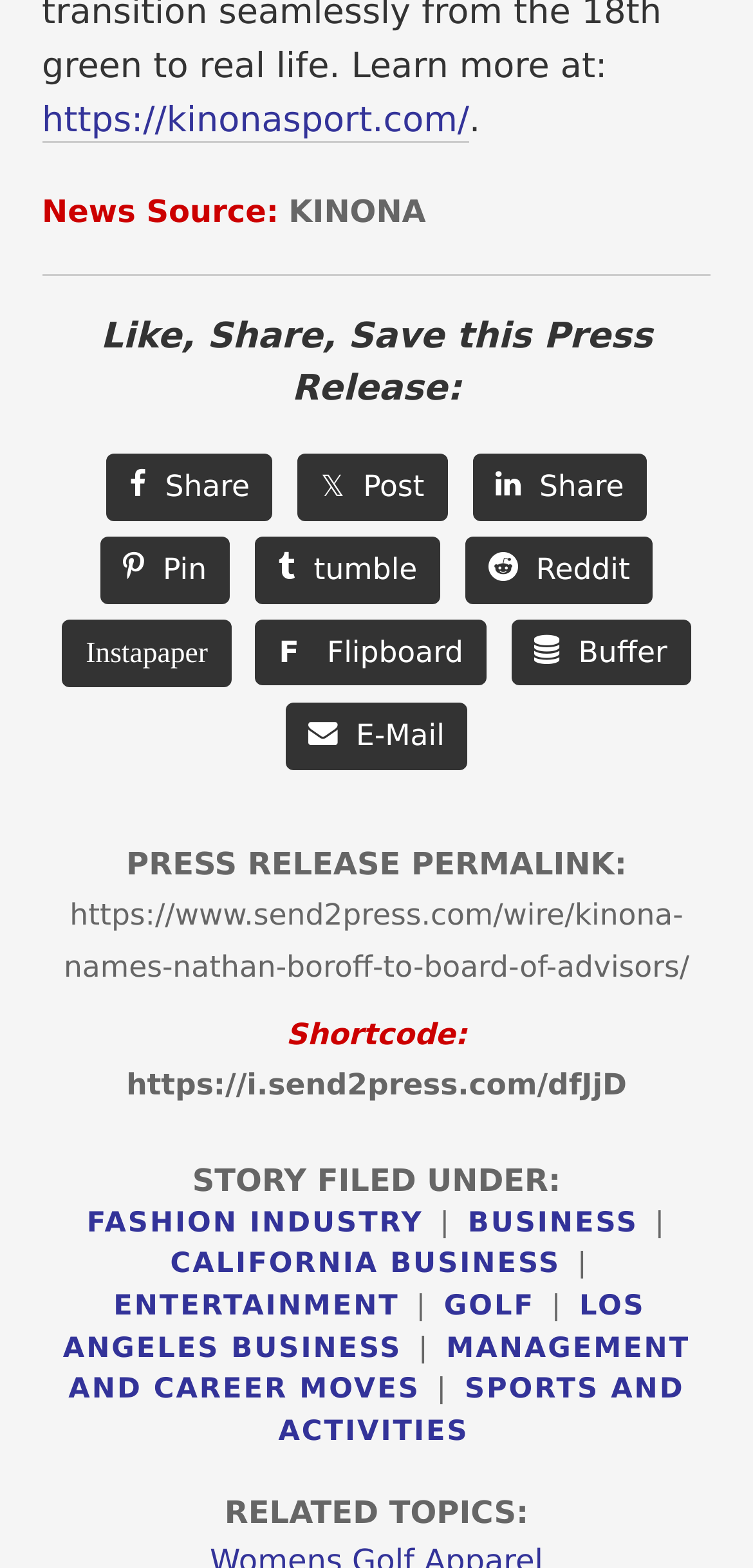Predict the bounding box for the UI component with the following description: "Sports and Activities".

[0.37, 0.877, 0.909, 0.923]